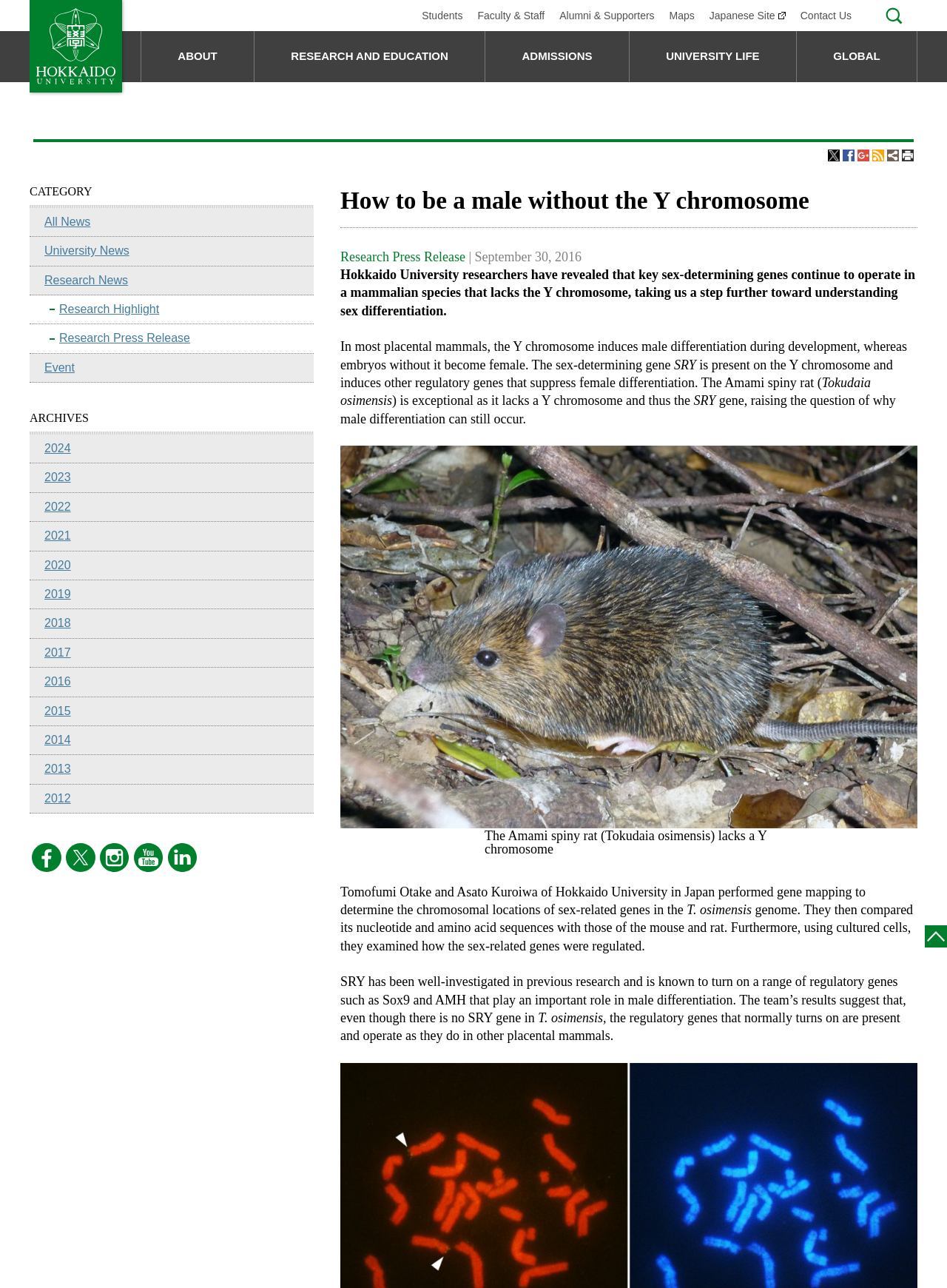Based on the element description: "Research Press Release", identify the bounding box coordinates for this UI element. The coordinates must be four float numbers between 0 and 1, listed as [left, top, right, bottom].

[0.031, 0.252, 0.331, 0.275]